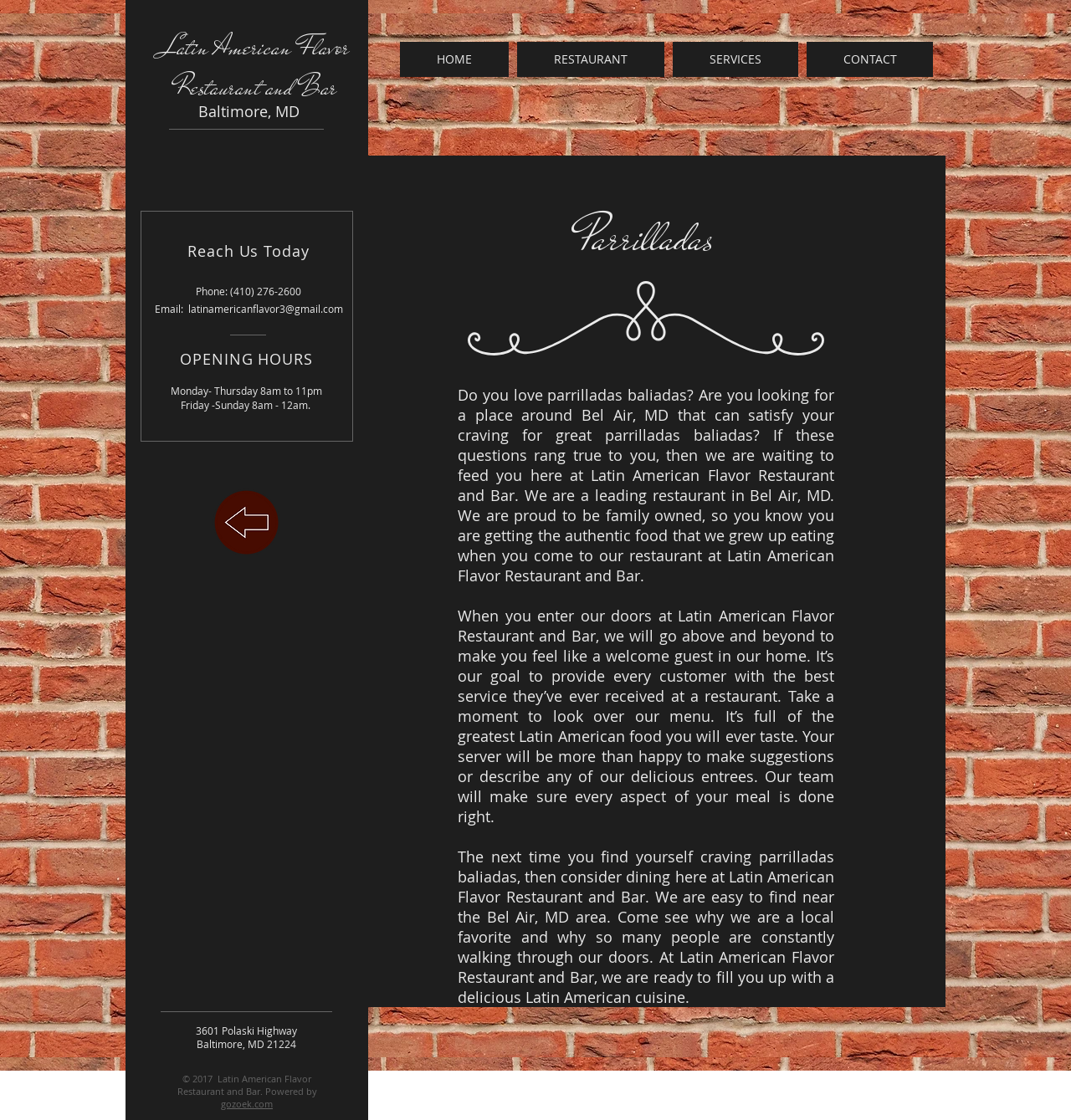Please determine the bounding box coordinates of the clickable area required to carry out the following instruction: "Click on gozoek.com". The coordinates must be four float numbers between 0 and 1, represented as [left, top, right, bottom].

[0.206, 0.98, 0.255, 0.991]